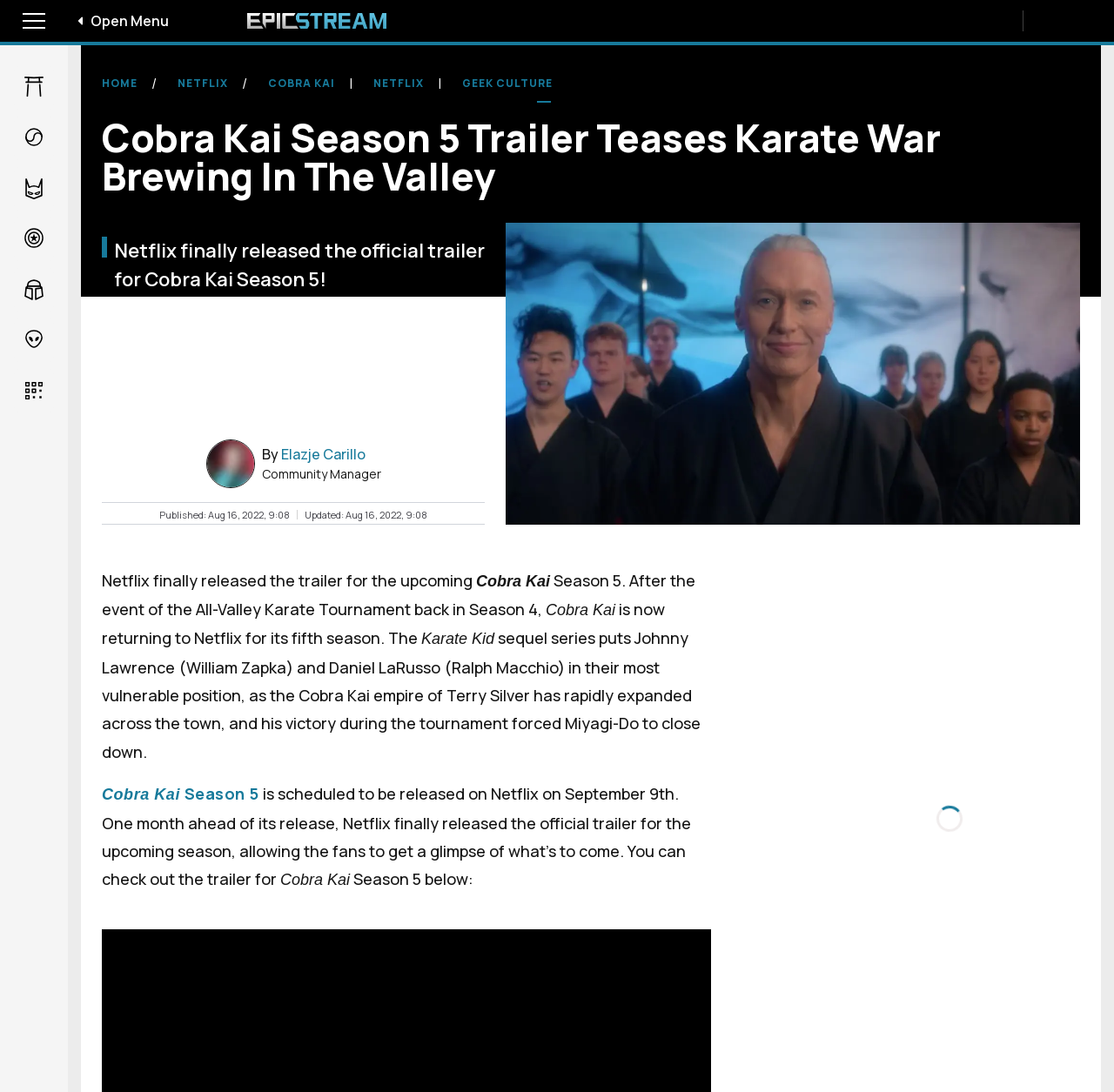Please identify the bounding box coordinates of the clickable area that will fulfill the following instruction: "Go to Epicstream Home". The coordinates should be in the format of four float numbers between 0 and 1, i.e., [left, top, right, bottom].

[0.222, 0.012, 0.347, 0.026]